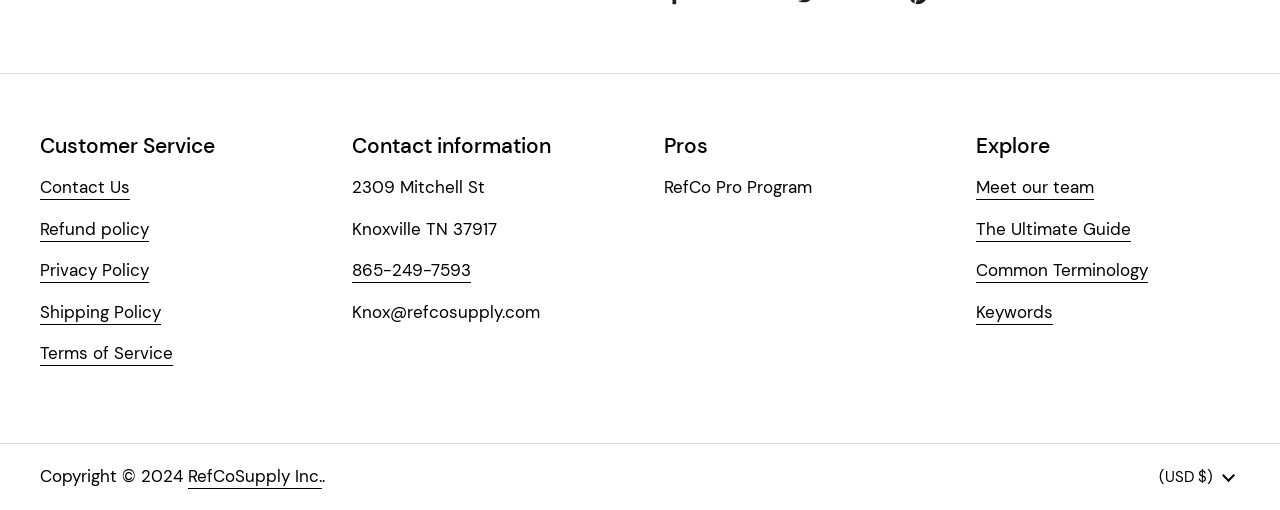Find the bounding box coordinates for the UI element that matches this description: "United States (USD $)".

[0.905, 0.914, 0.965, 0.957]